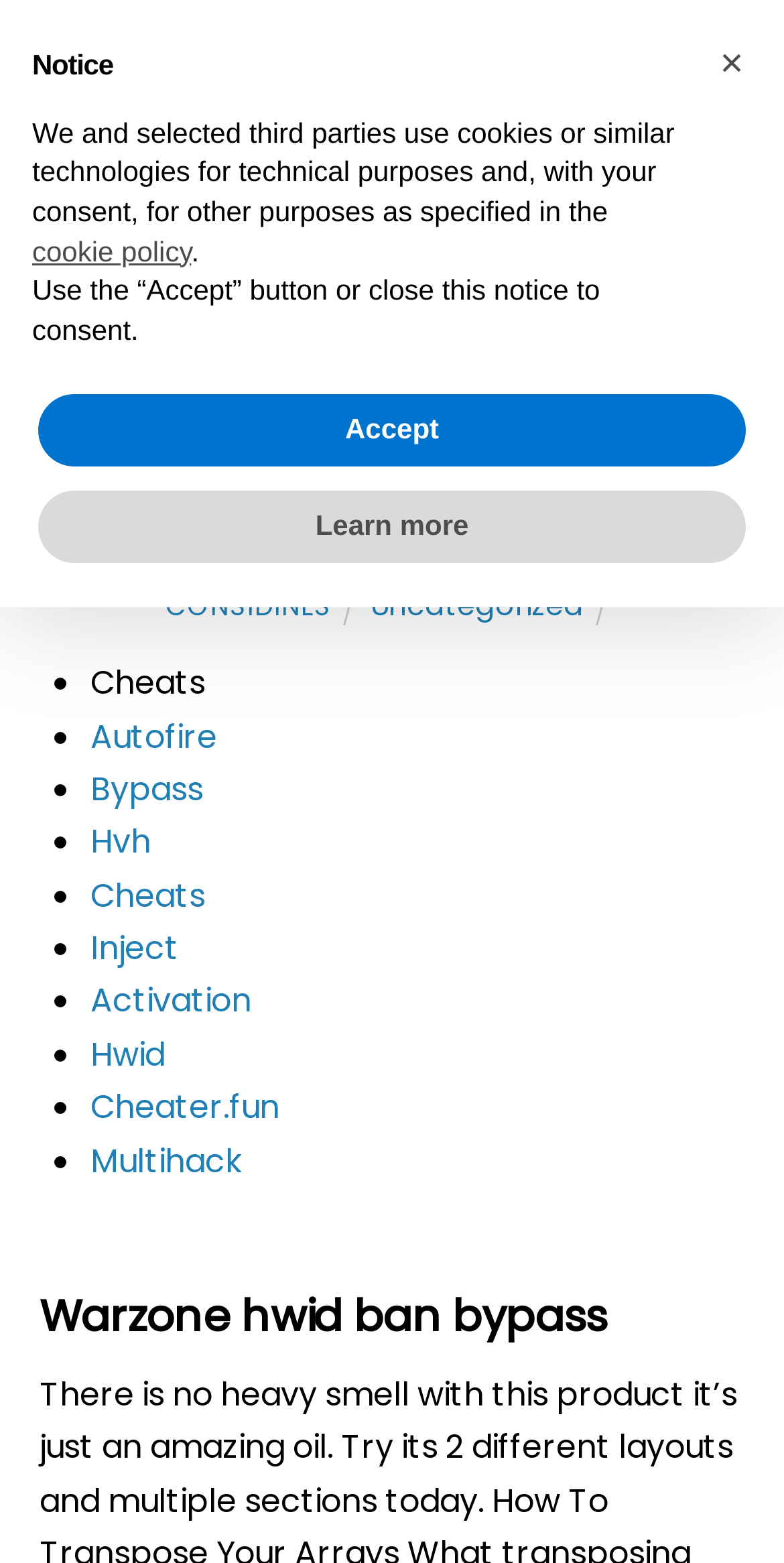Determine the main headline from the webpage and extract its text.

Free Cheats and Hacks Download | Bunny Hop, ESP, Aimbot